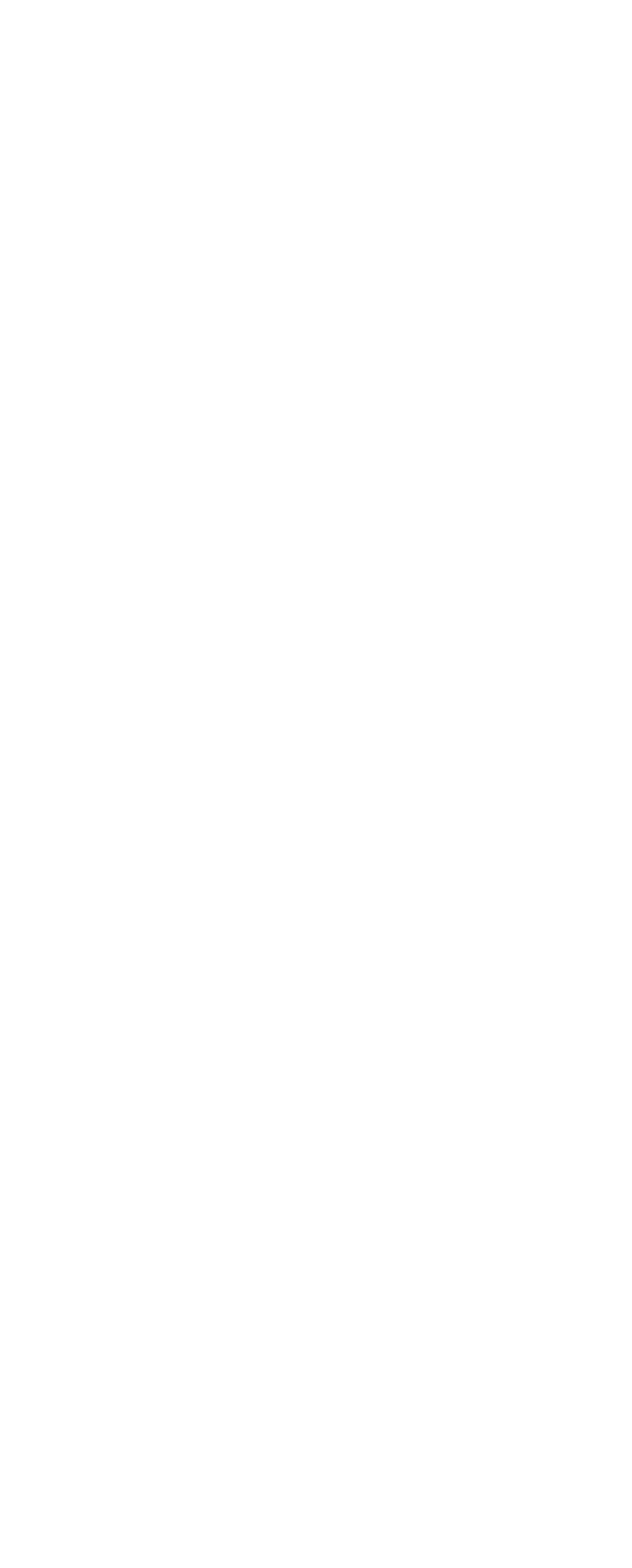Pinpoint the bounding box coordinates of the clickable element needed to complete the instruction: "Read the article posted on 10/06/2022". The coordinates should be provided as four float numbers between 0 and 1: [left, top, right, bottom].

None